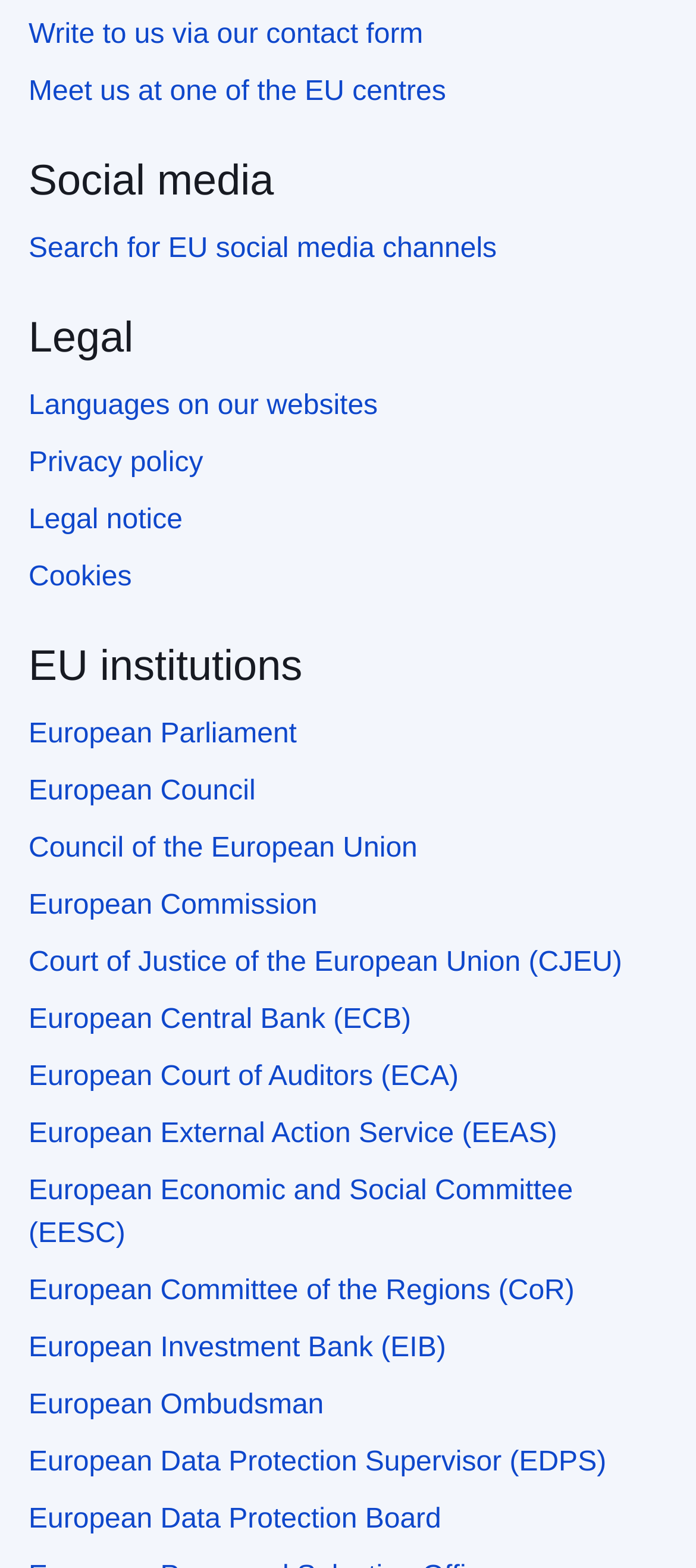Please find the bounding box coordinates of the element that needs to be clicked to perform the following instruction: "Meet us at one of the EU centres". The bounding box coordinates should be four float numbers between 0 and 1, represented as [left, top, right, bottom].

[0.041, 0.049, 0.641, 0.069]